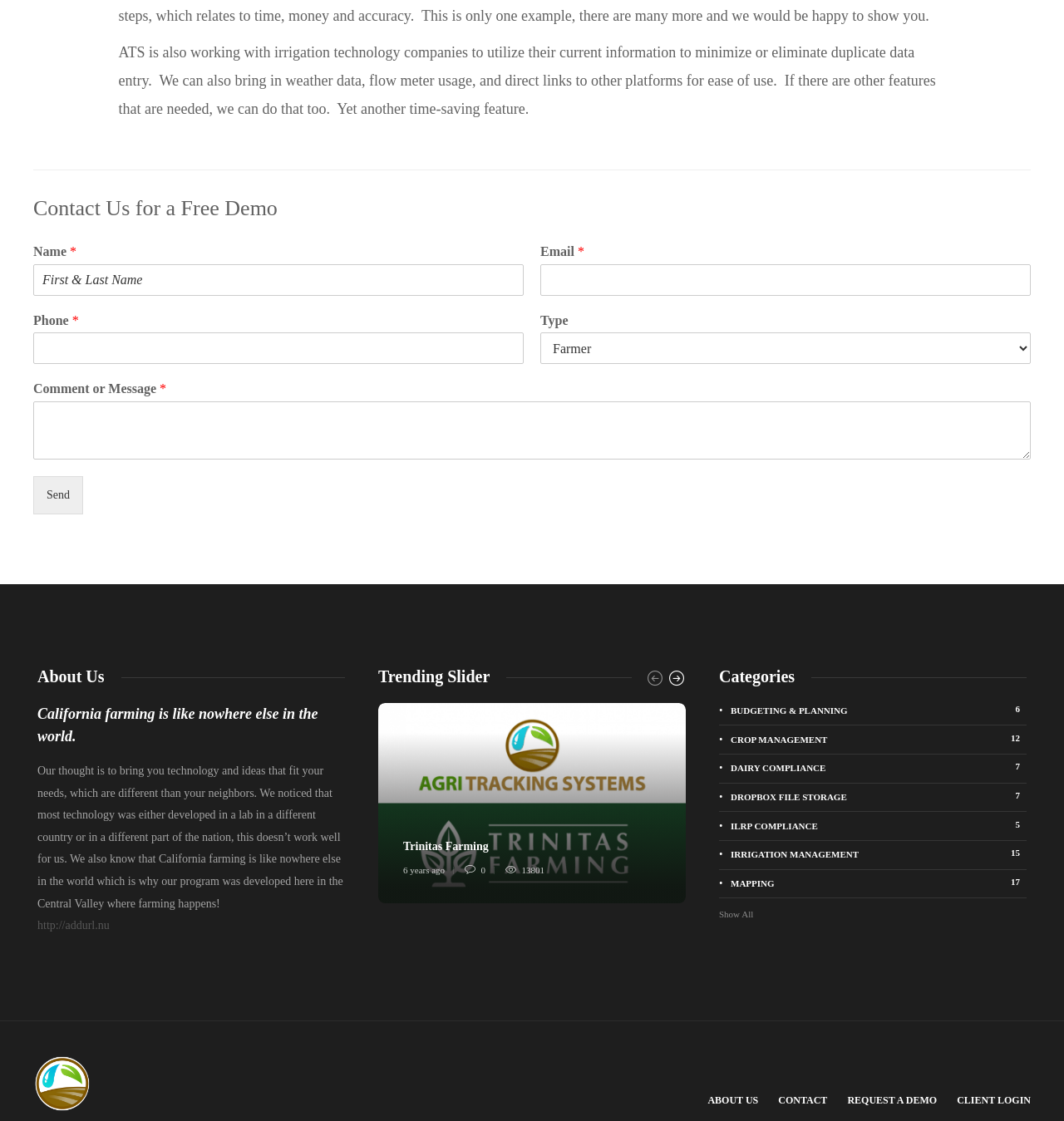Please specify the bounding box coordinates of the clickable section necessary to execute the following command: "Click the 'About Us' link".

[0.035, 0.595, 0.324, 0.612]